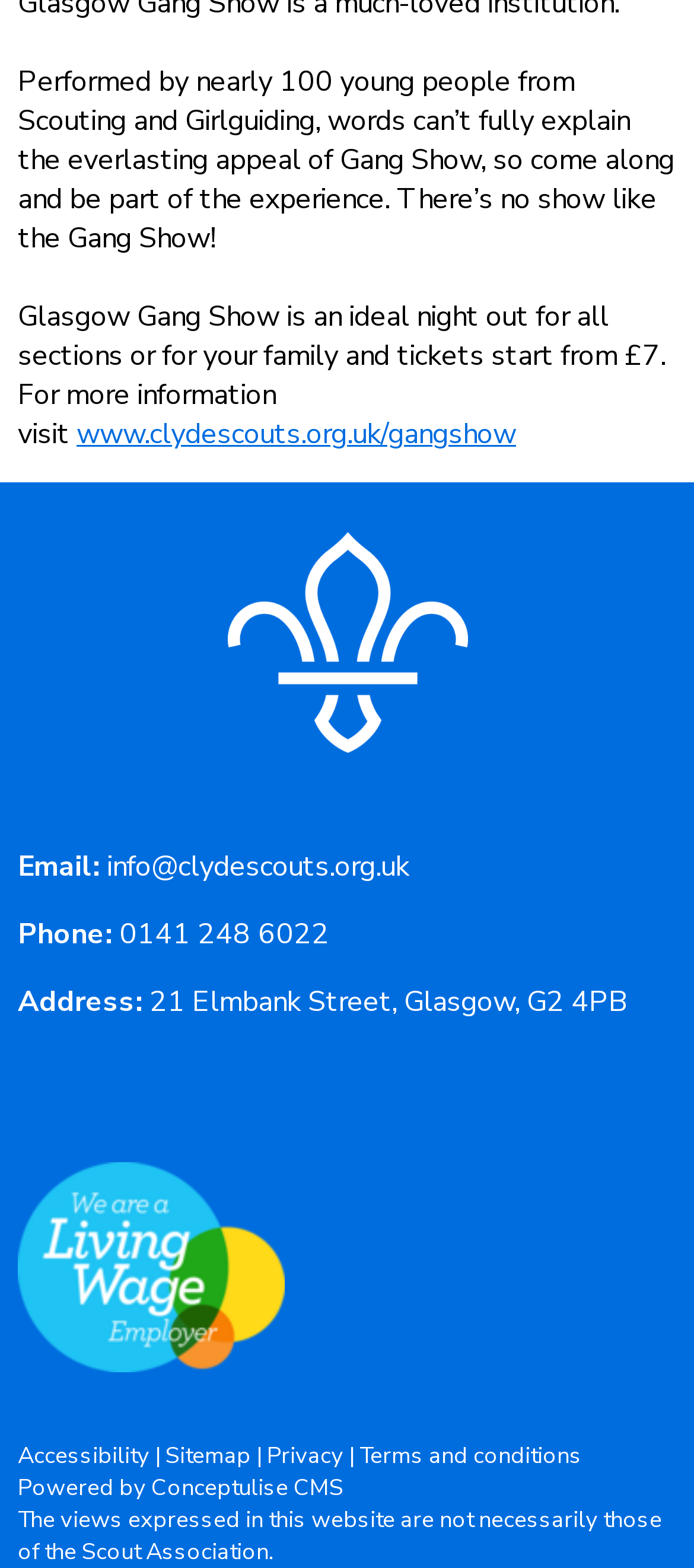Could you highlight the region that needs to be clicked to execute the instruction: "send an email to the Gang Show"?

[0.154, 0.541, 0.59, 0.566]